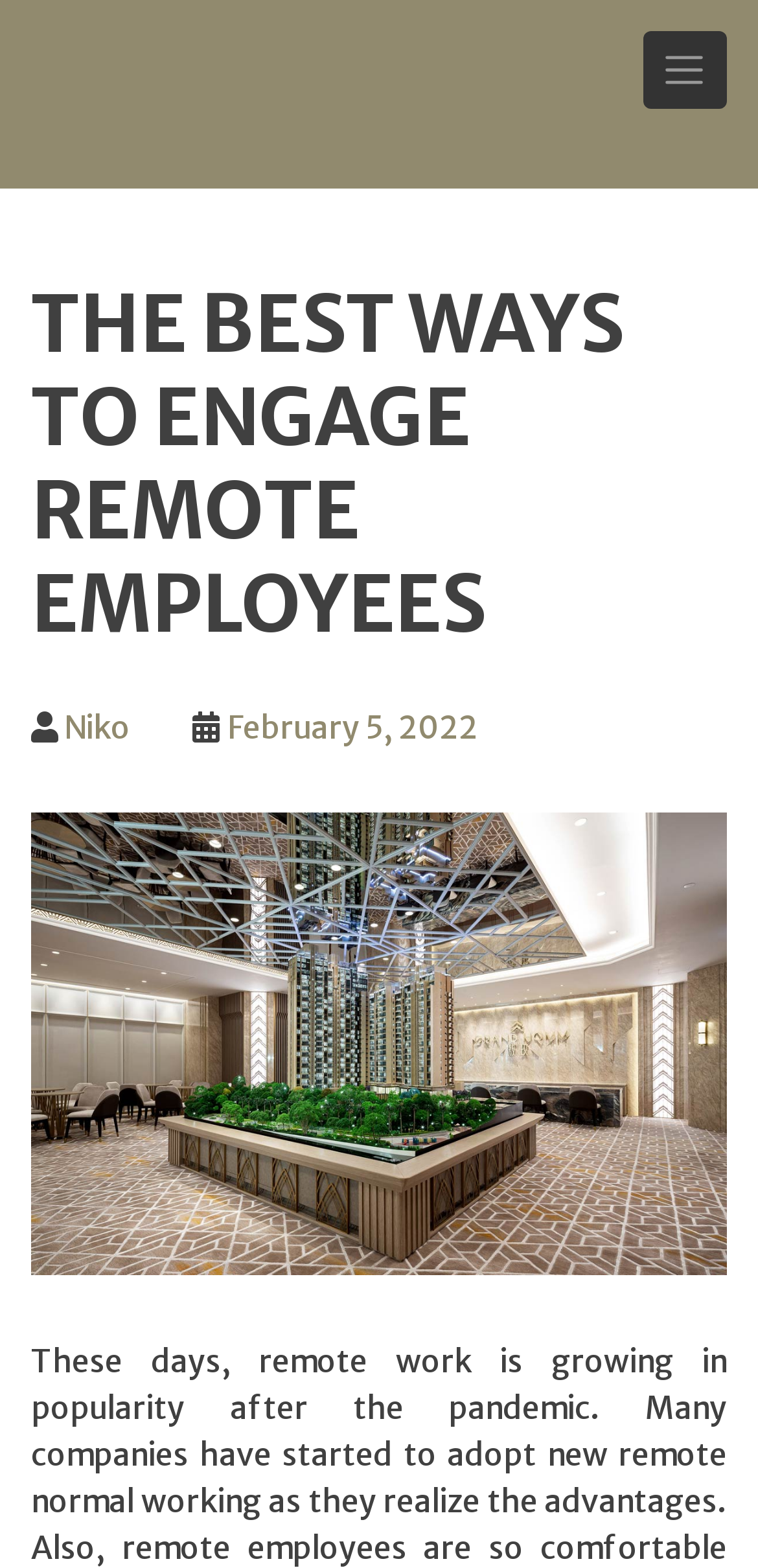When was the article published?
Give a detailed and exhaustive answer to the question.

I found the publication date by looking at the links in the header section, where I saw a link with the text 'February 5, 2022', which is likely the publication date of the article.